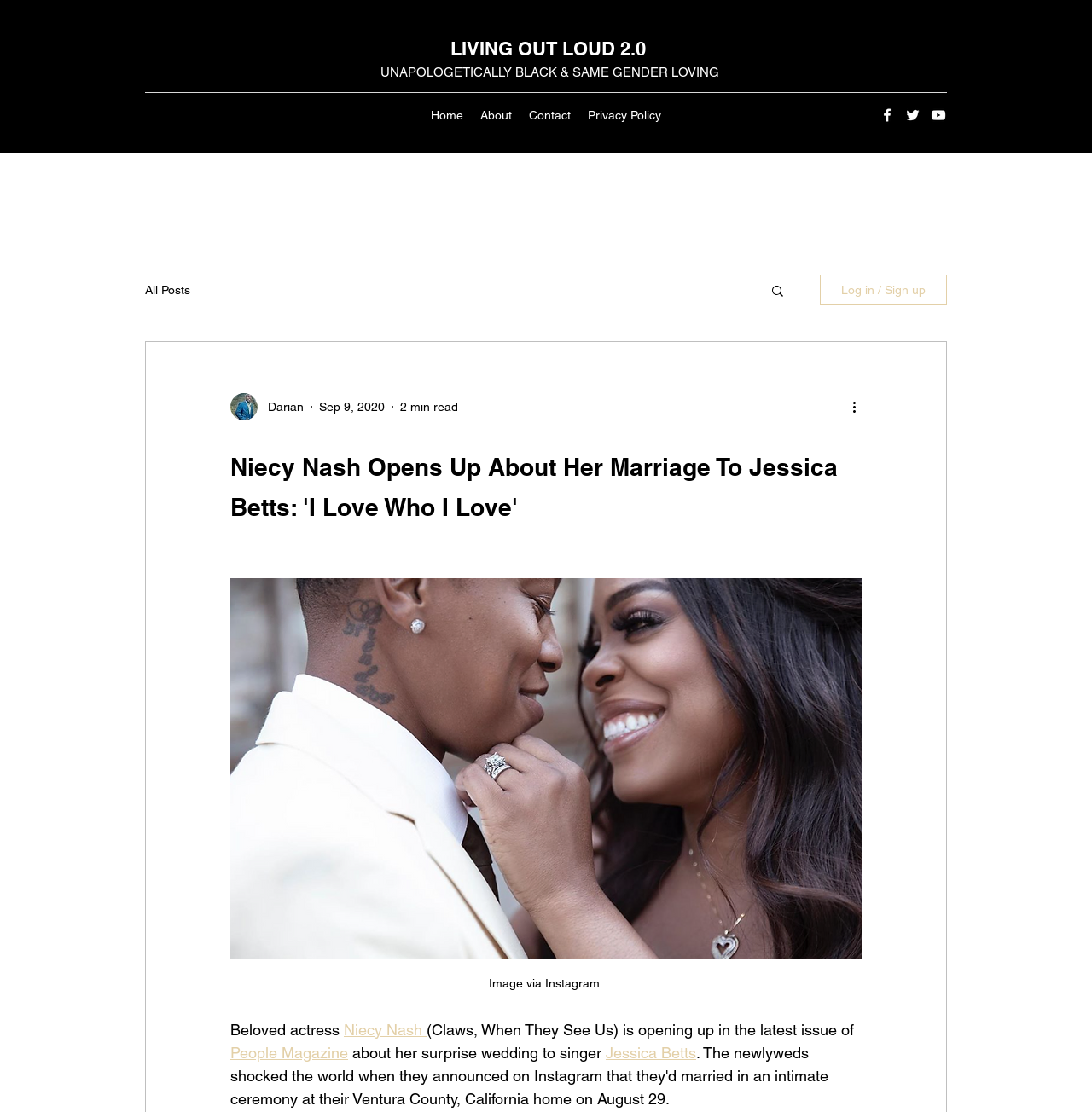Give a one-word or phrase response to the following question: What is the type of content mentioned in the 'blog' navigation?

All Posts